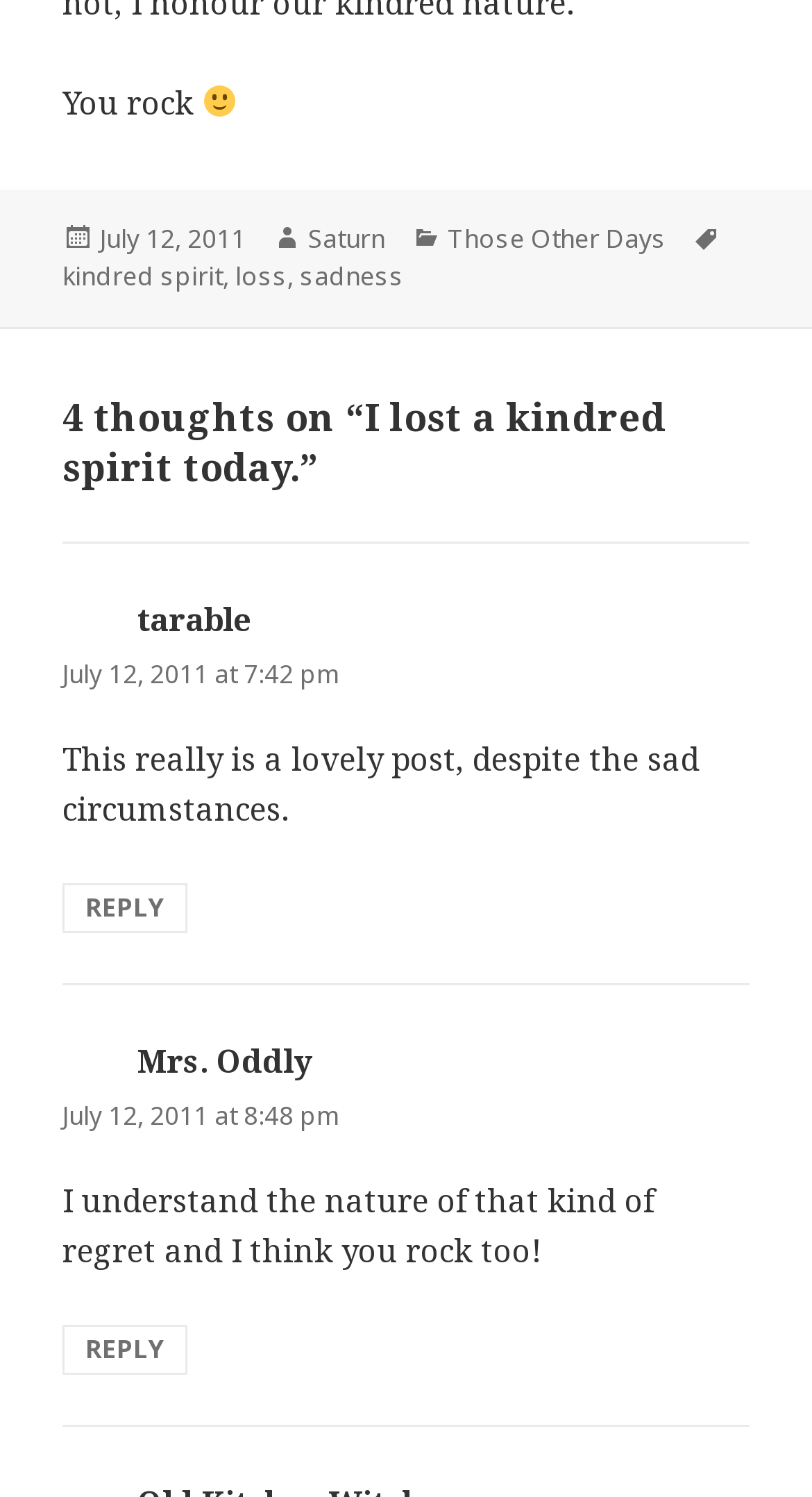Please identify the bounding box coordinates of the element's region that should be clicked to execute the following instruction: "Browse Agriculture products". The bounding box coordinates must be four float numbers between 0 and 1, i.e., [left, top, right, bottom].

None